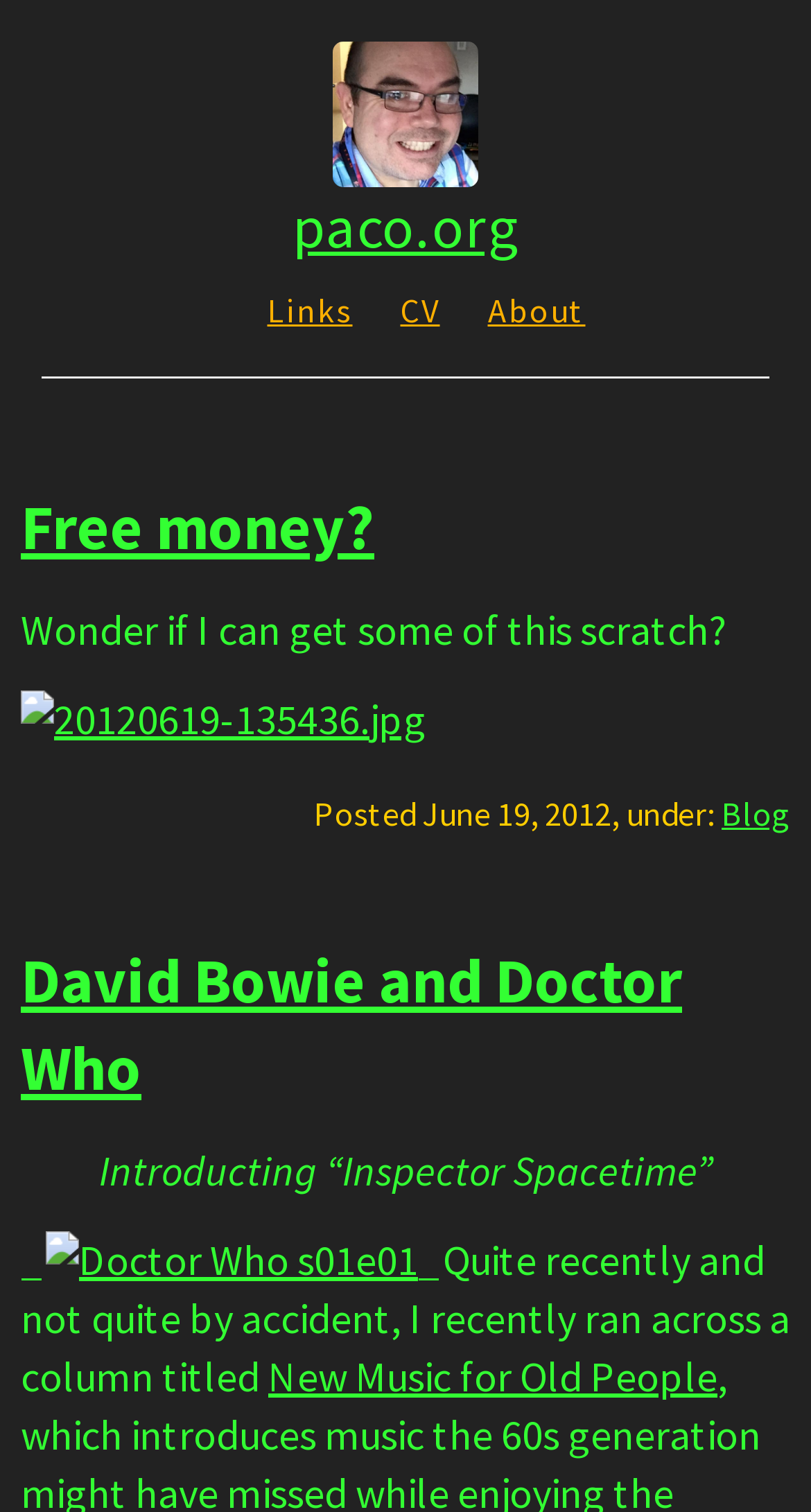Locate the bounding box coordinates of the clickable element to fulfill the following instruction: "view the image '20120619-135436.jpg'". Provide the coordinates as four float numbers between 0 and 1 in the format [left, top, right, bottom].

[0.026, 0.456, 0.526, 0.495]